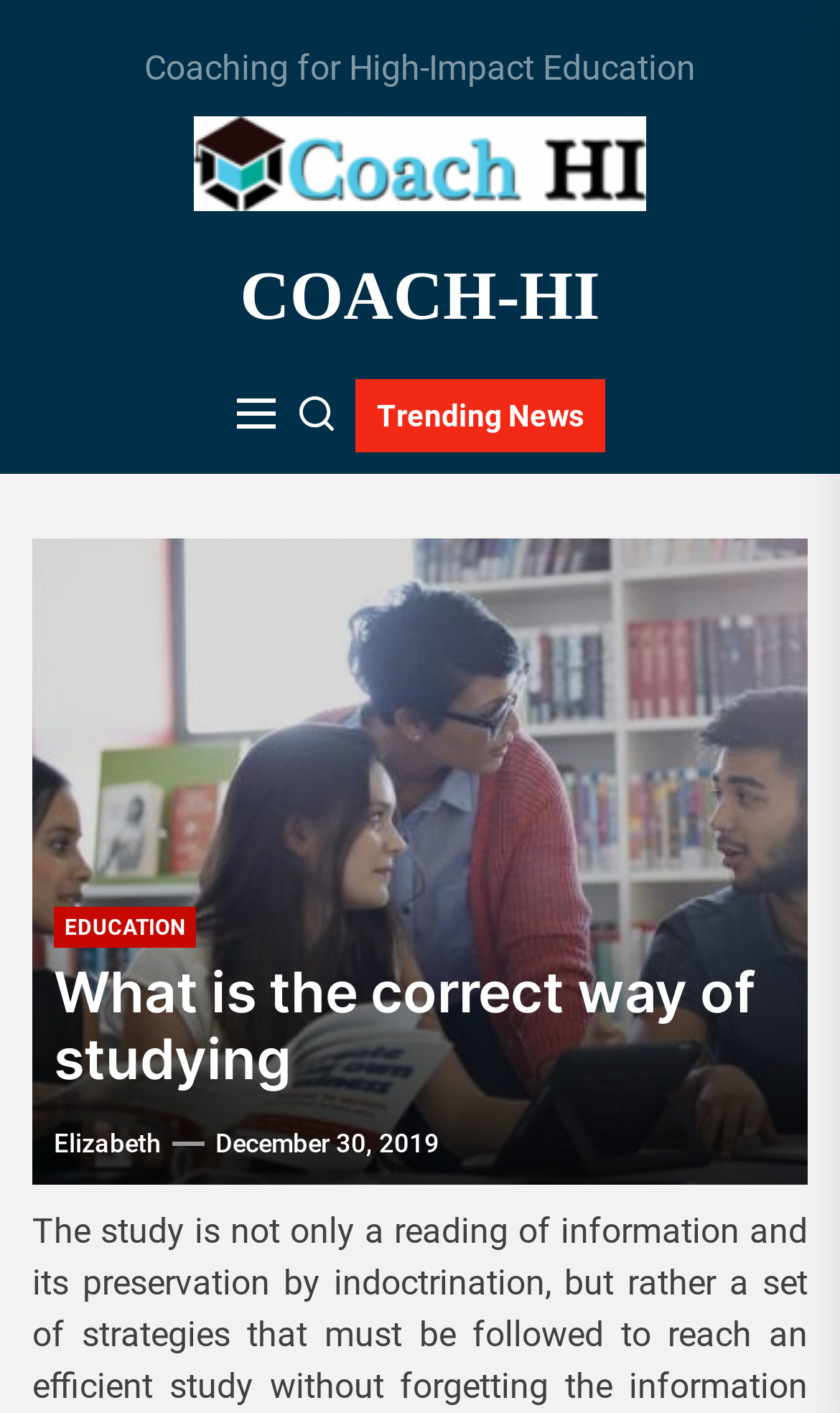Please answer the following question as detailed as possible based on the image: 
How many buttons are there on the top-right corner?

On the top-right corner of the webpage, there are three buttons, two of which are empty and one is labeled as 'Trending News'.